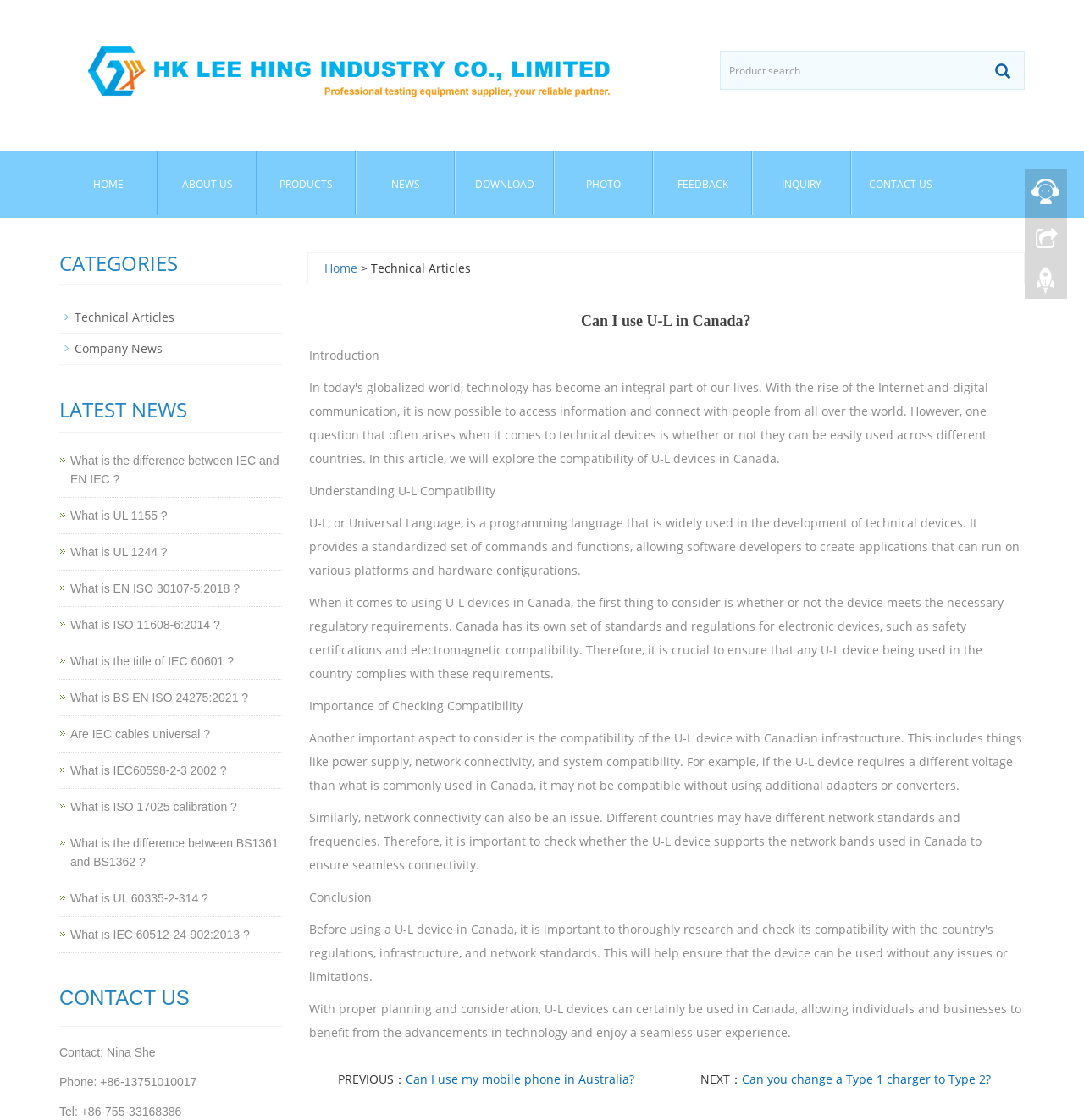Please provide a comprehensive response to the question below by analyzing the image: 
How can users contact the company?

The webpage provides contact information, including phone numbers and an email address, which users can use to get in touch with the company, likely for inquiries, feedback, or support related to their products or services.